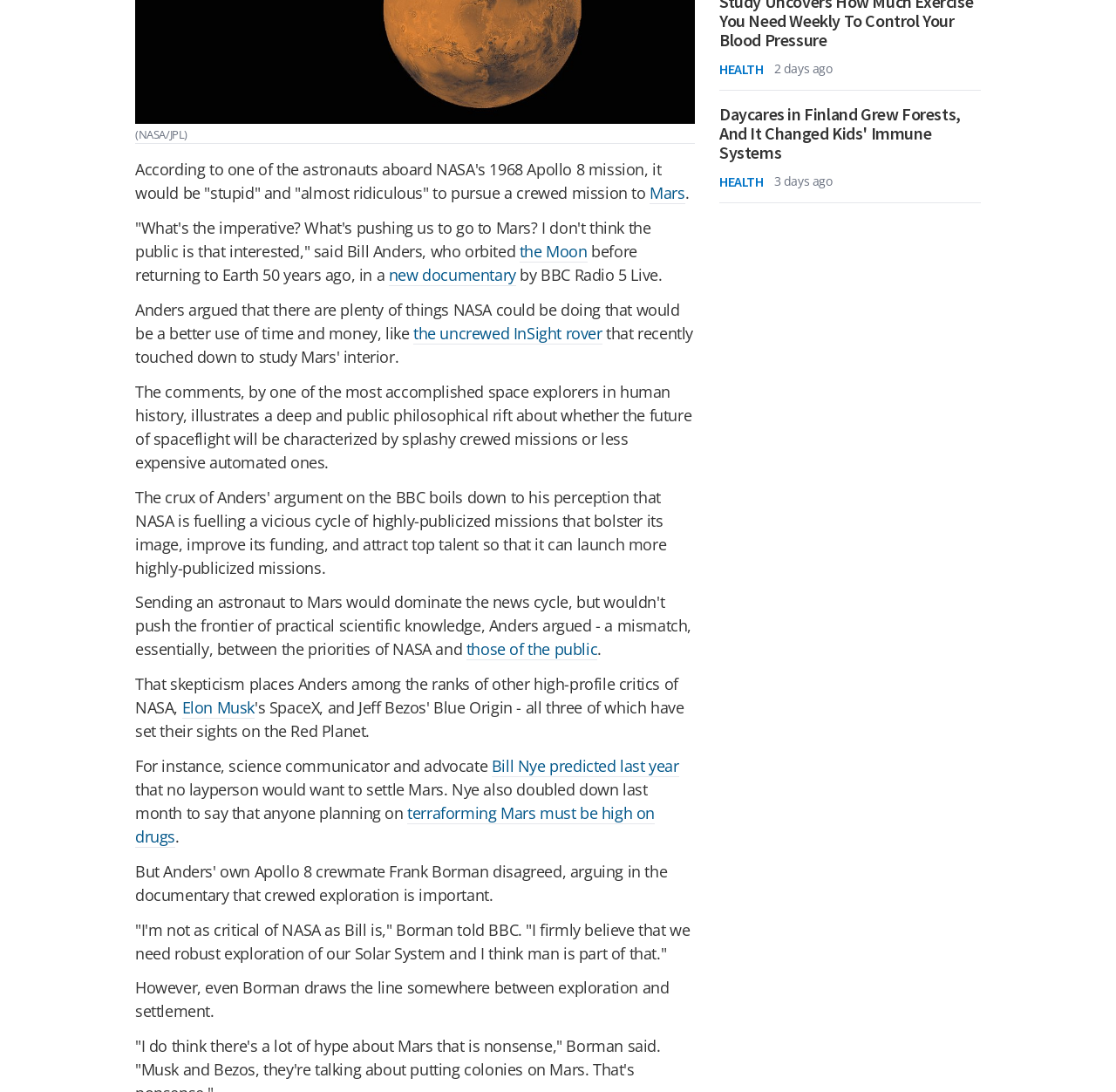Find and provide the bounding box coordinates for the UI element described with: "Health".

[0.645, 0.054, 0.684, 0.073]